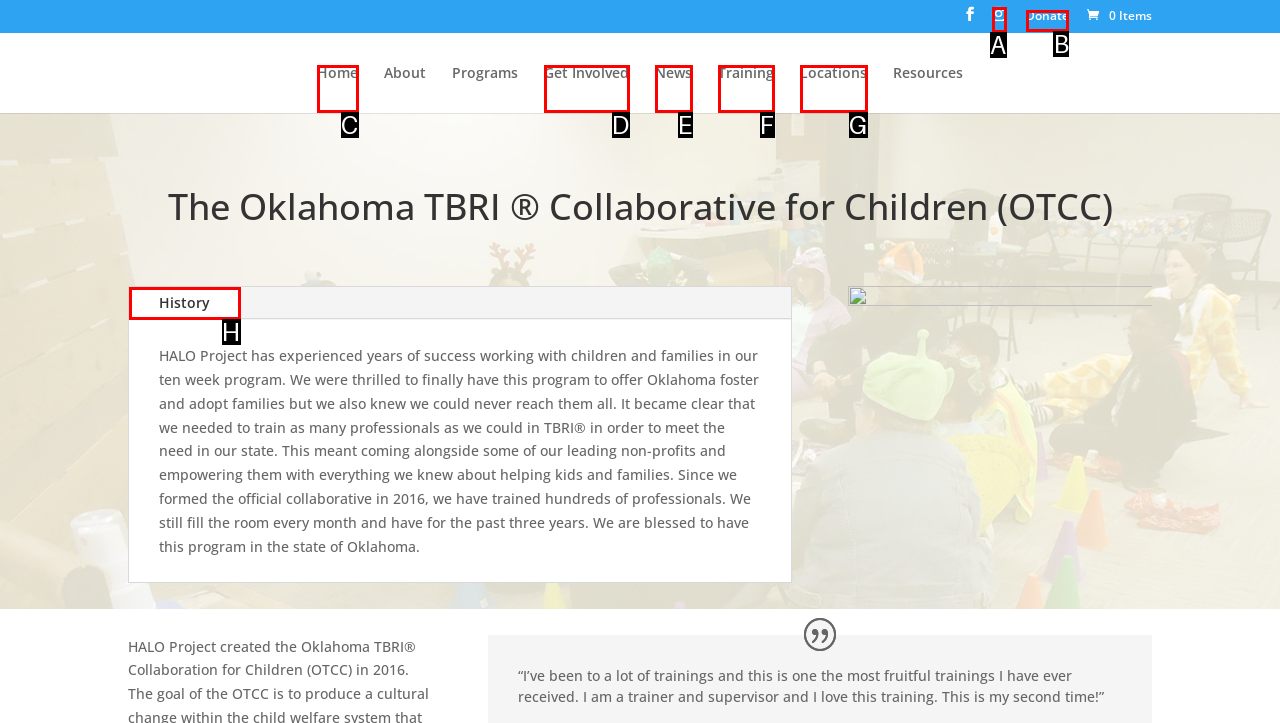Please indicate which HTML element to click in order to fulfill the following task: Click the Donate link Respond with the letter of the chosen option.

B